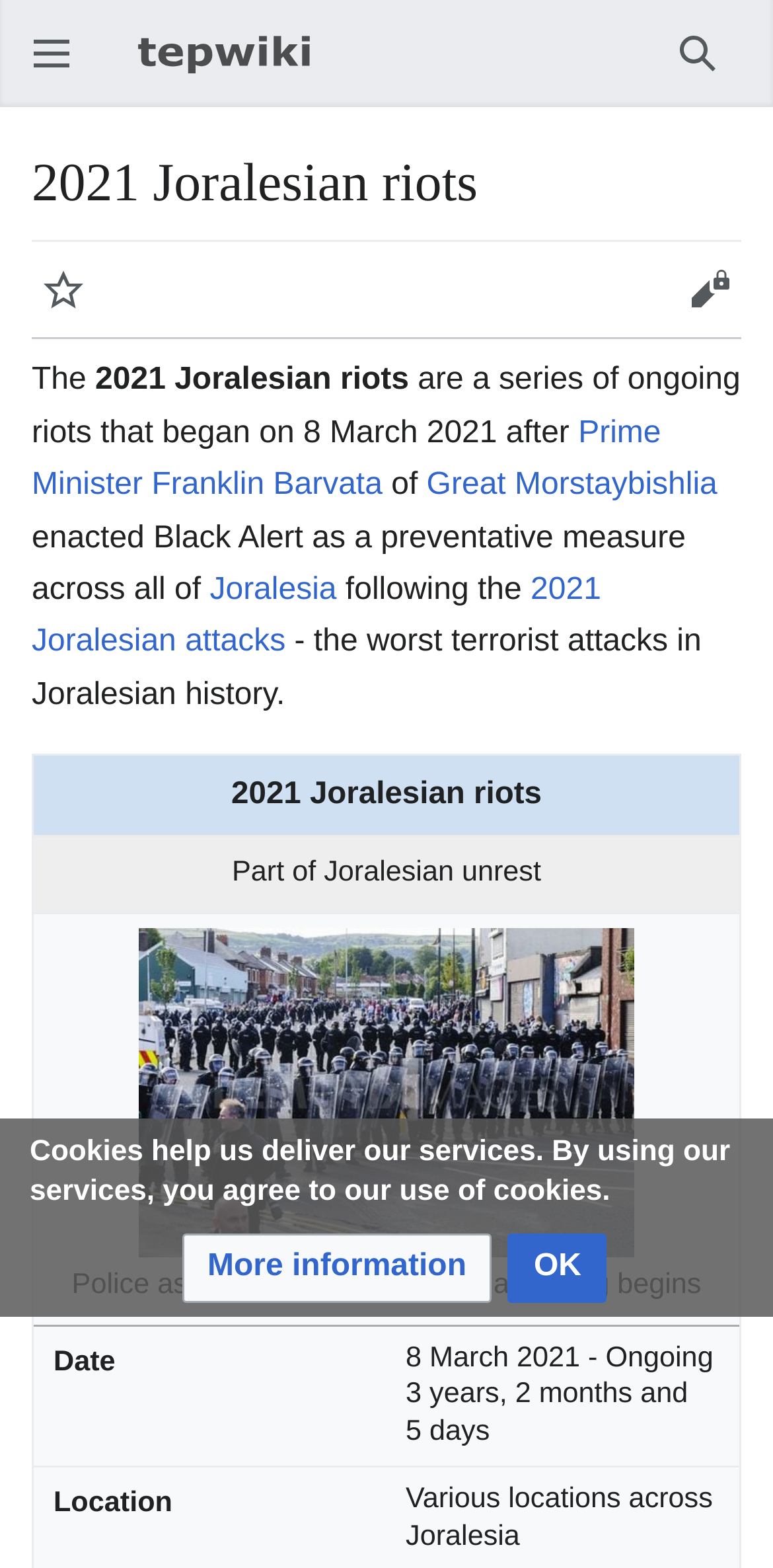Can you find and provide the main heading text of this webpage?

2021 Joralesian riots